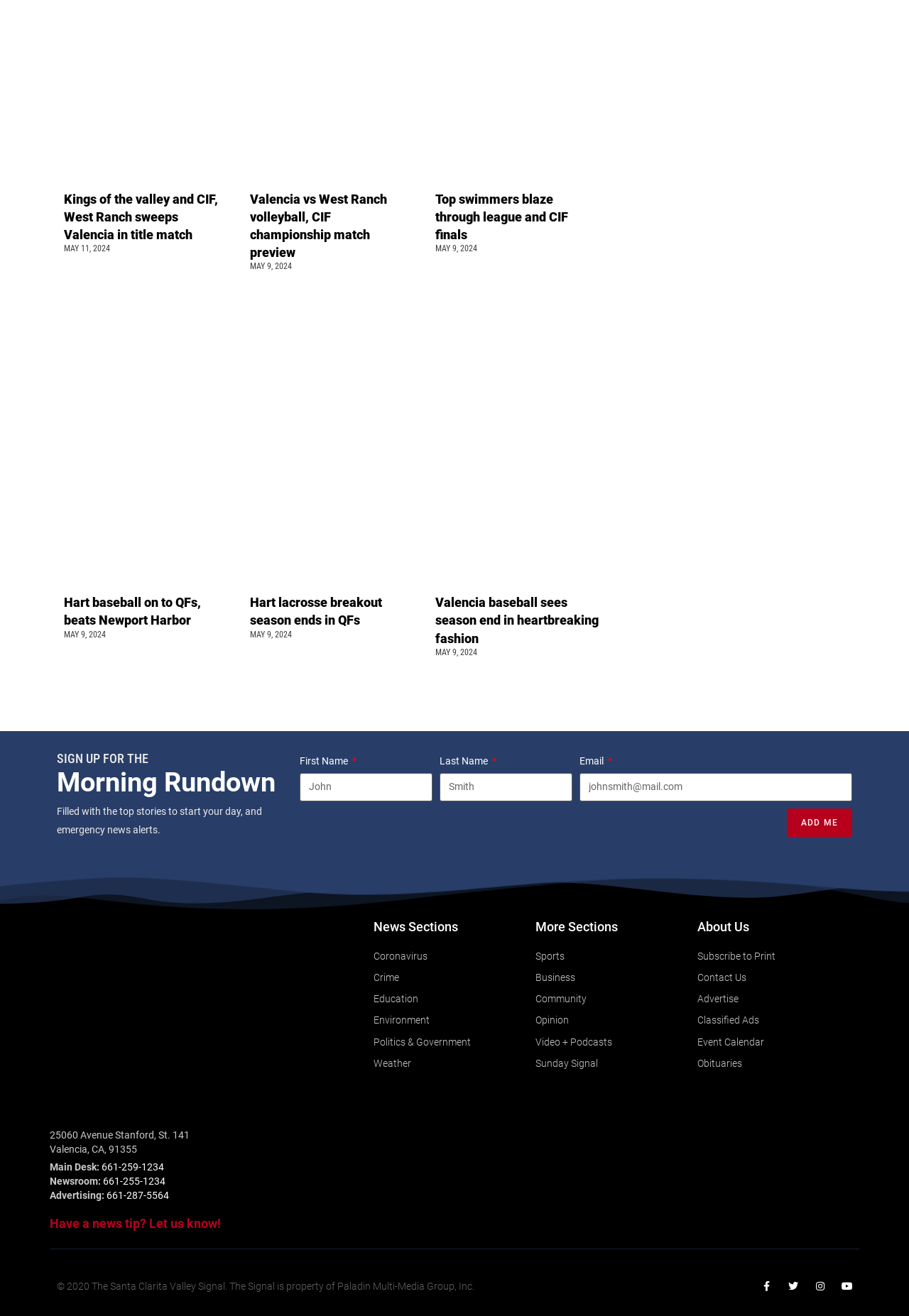Determine the bounding box coordinates of the area to click in order to meet this instruction: "Click on the ADD ME button".

[0.865, 0.614, 0.938, 0.636]